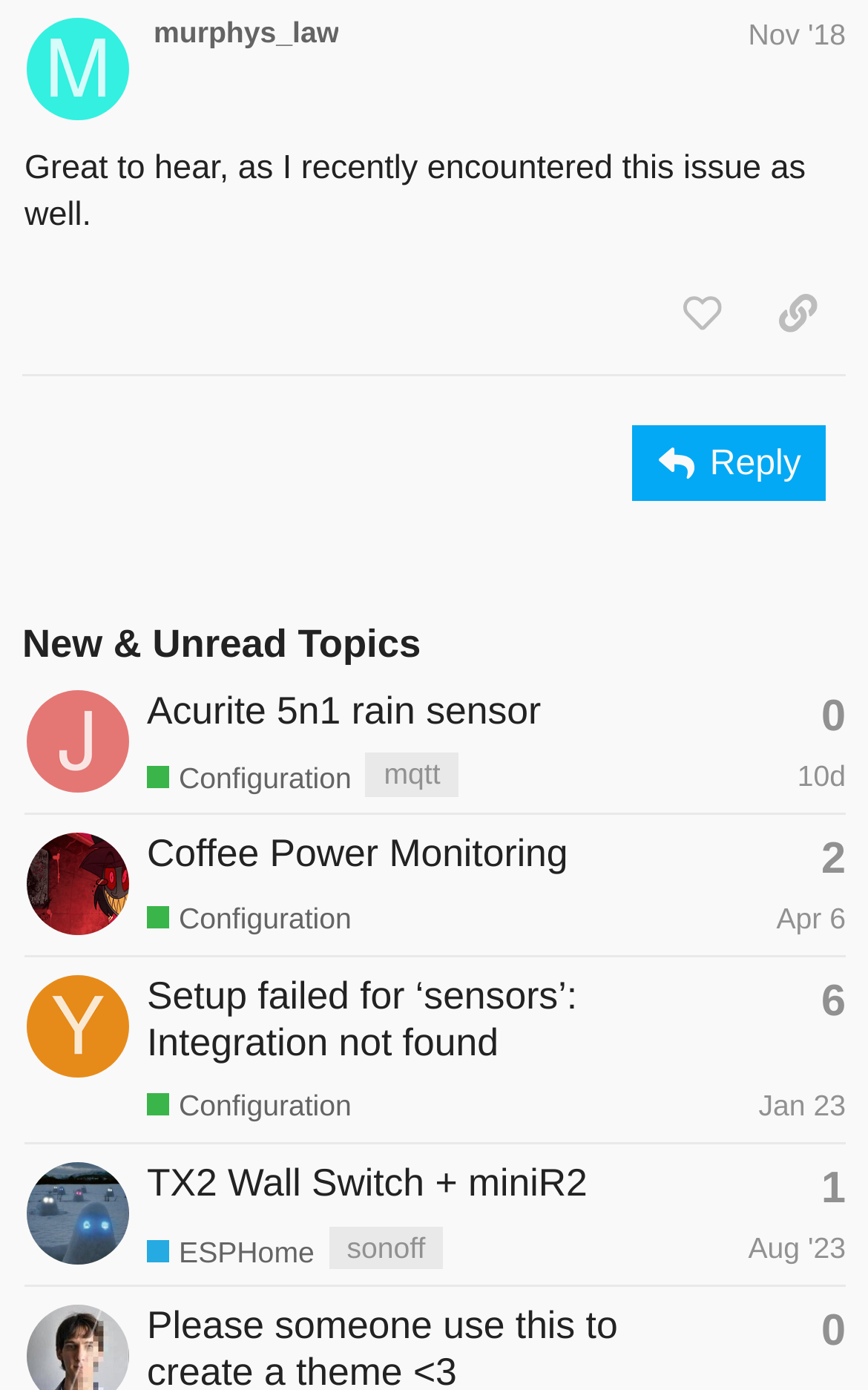Identify the bounding box coordinates for the element you need to click to achieve the following task: "Copy a link to this post to clipboard". Provide the bounding box coordinates as four float numbers between 0 and 1, in the form [left, top, right, bottom].

[0.864, 0.195, 0.974, 0.256]